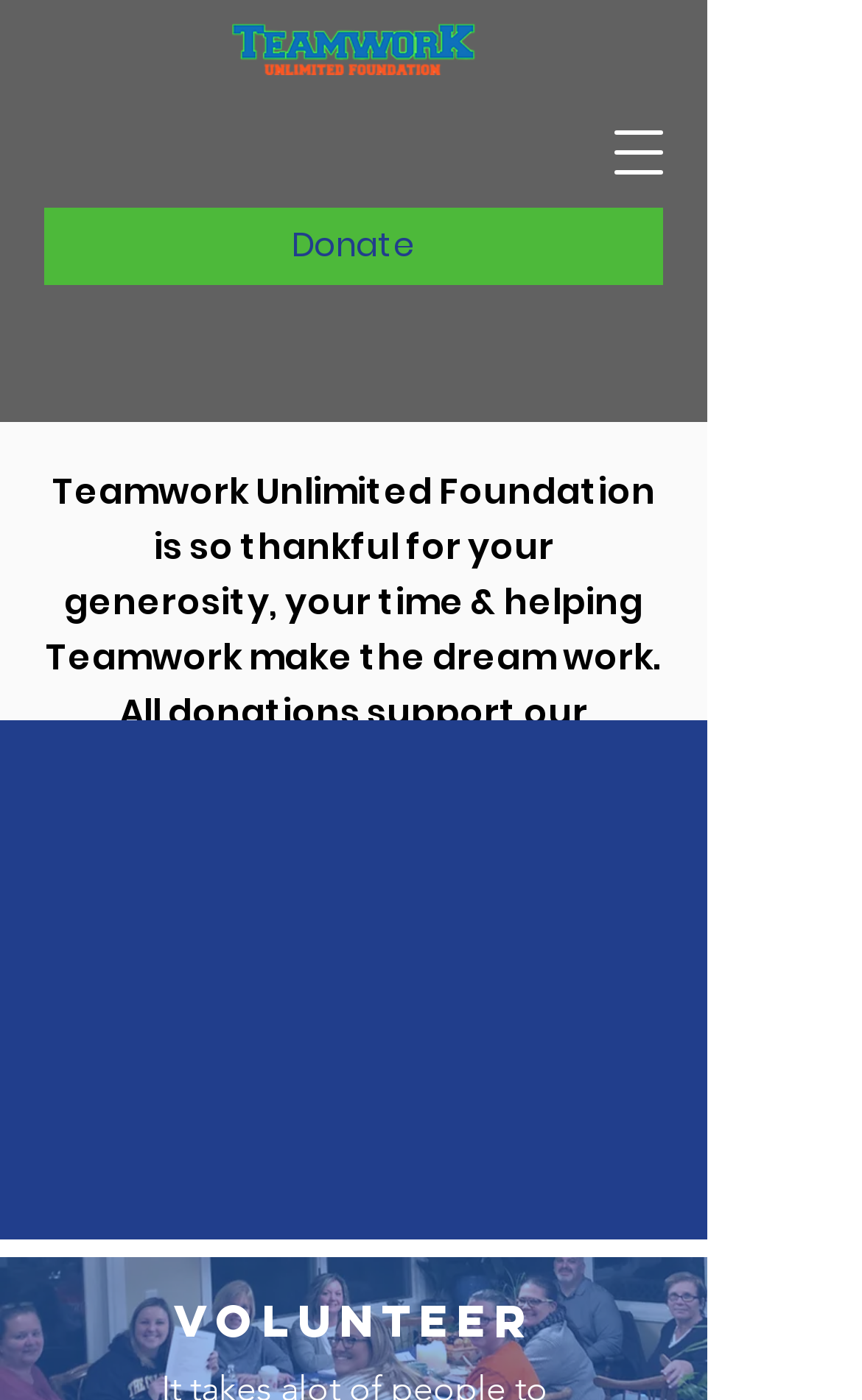What is the navigation menu for? Refer to the image and provide a one-word or short phrase answer.

Open navigation